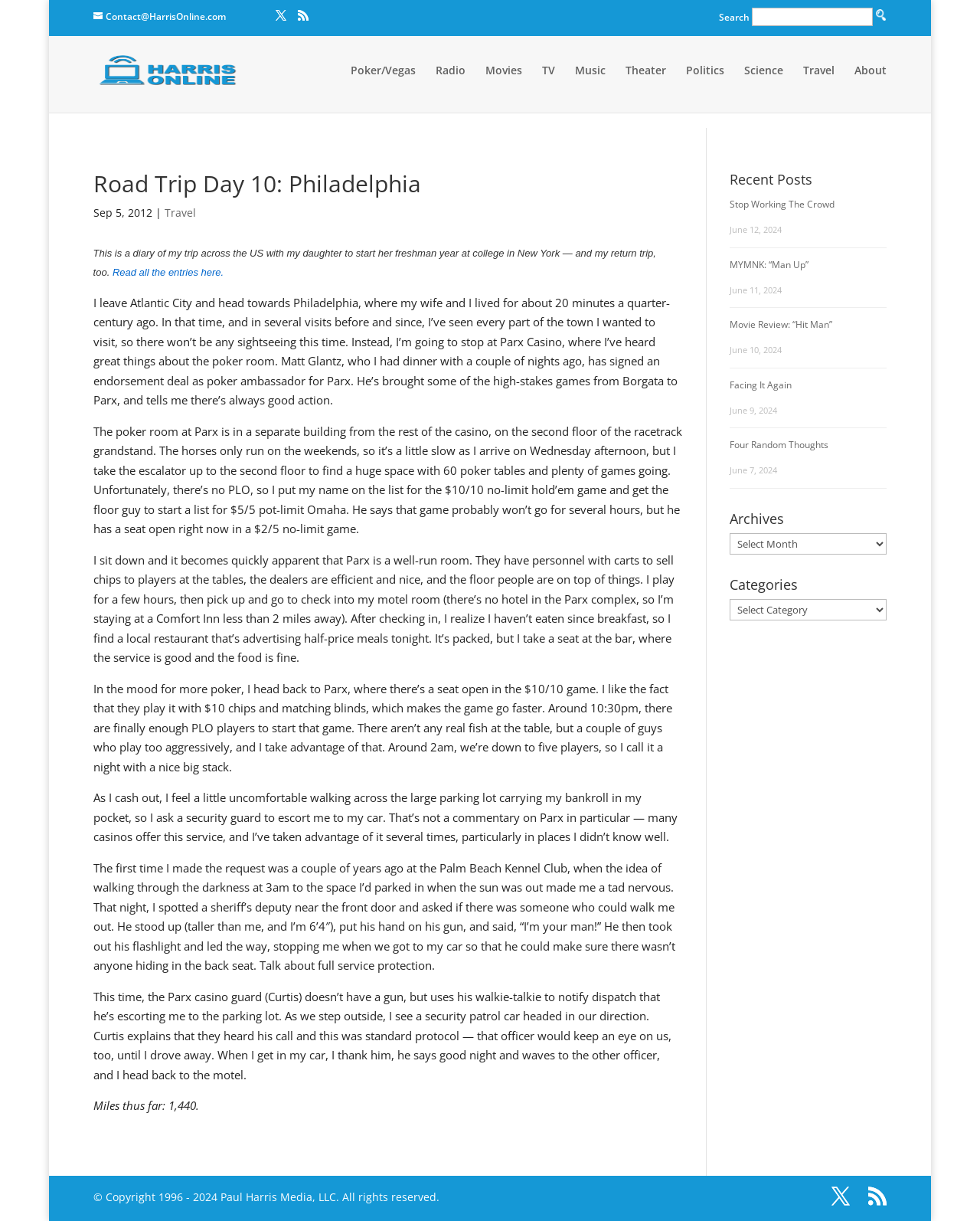What is the name of the casino where the author plays poker?
Please provide a detailed and comprehensive answer to the question.

The name of the casino where the author plays poker is mentioned in the article section, where it is described as Parx Casino.